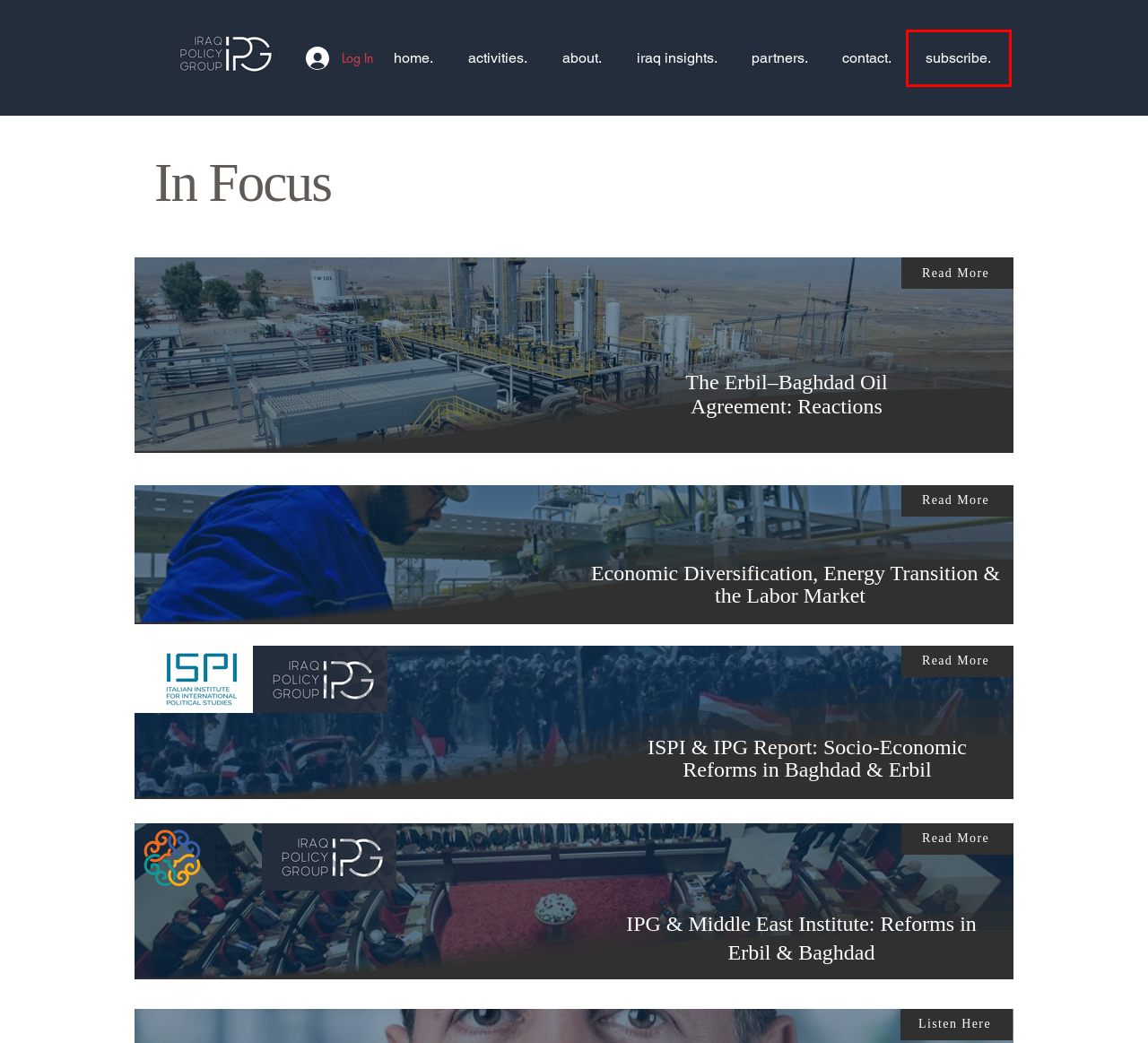You are looking at a screenshot of a webpage with a red bounding box around an element. Determine the best matching webpage description for the new webpage resulting from clicking the element in the red bounding box. Here are the descriptions:
A. Economic Diversification and Energy Transition in Iraq and the Gulf | Middle East Institute
B. Memo: Sudani to visit DC
C. The Arbitration Ruling & the Erbil-Baghdad Oil Agreement – Reactions
D. Economic Diversification, Energy Transition, and the Labor Market in Iraq and the Gulf
E. Iraq and Iran: Reforming and Consolidating the Relationship
F. iraq insights. | Iraq Policy Group
G. activities. | Iraq Policy Group
H. subscribe. | Iraq Policy Group

H